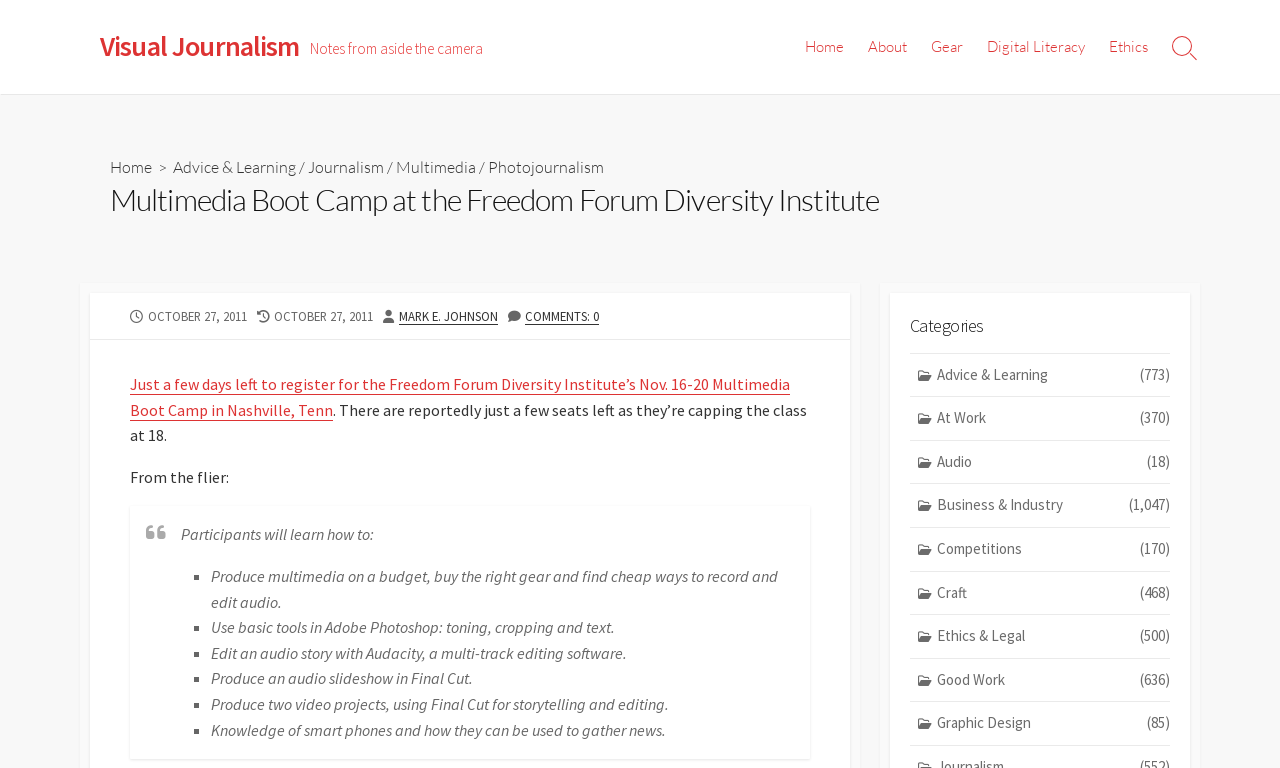How many links are there in the header menu?
Could you please answer the question thoroughly and with as much detail as possible?

I counted the number of links in the navigation element 'Header Menu' and found 5 links: 'Home', 'About', 'Gear', 'Digital Literacy', and 'Ethics'.